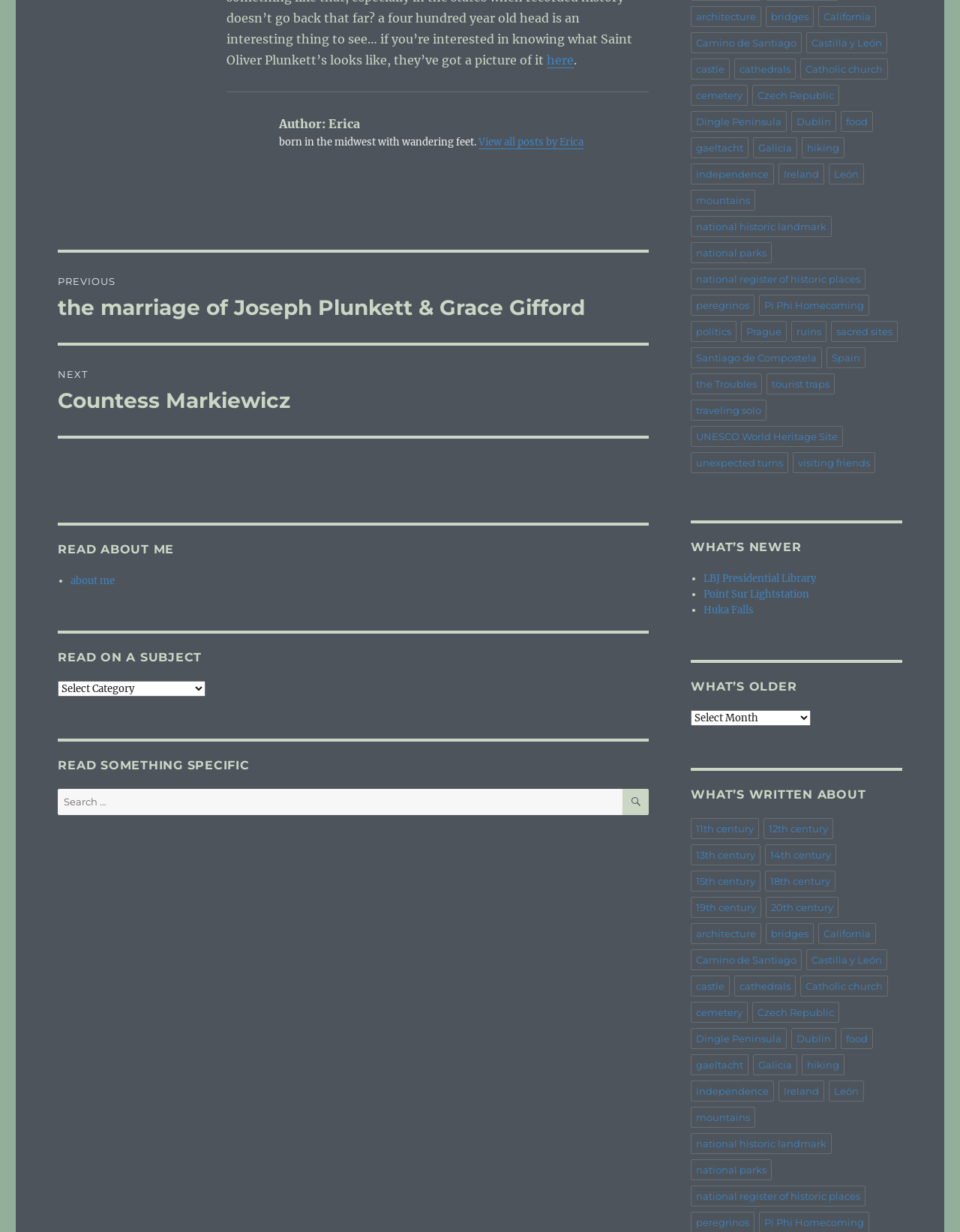Find the bounding box coordinates for the element described here: "12 replies".

None